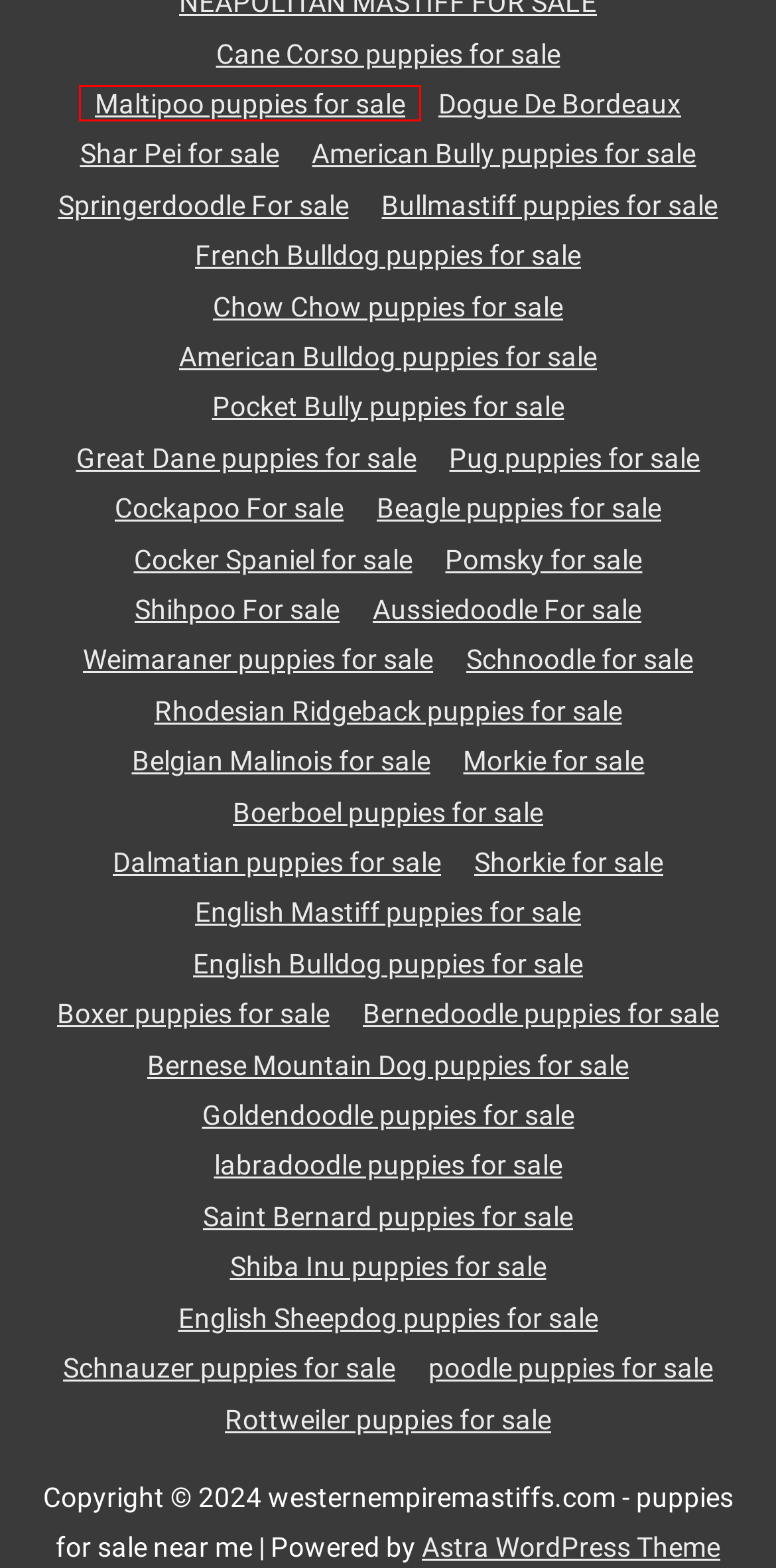Review the screenshot of a webpage which includes a red bounding box around an element. Select the description that best fits the new webpage once the element in the bounding box is clicked. Here are the candidates:
A. Cane Corso puppies for sale - westernempiremastiffs.com - puppies for sale near me
B. Goldendoodle puppies for sale Archives - westernempiremastiffs.com - puppies for sale near me
C. Maltipoo puppies for sale Archives - westernempiremastiffs.com - puppies for sale near me
D. Schnoodle for sale Archives - westernempiremastiffs.com - puppies for sale near me
E. English Bulldog puppies for sale Archives - westernempiremastiffs.com - puppies for sale near me
F. Great Dane puppies for sale Archives - westernempiremastiffs.com - puppies for sale near me
G. English Mastiff puppies for sale Archives - westernempiremastiffs.com - puppies for sale near me
H. Cocker Spaniel for sale Archives - westernempiremastiffs.com - puppies for sale near me

C